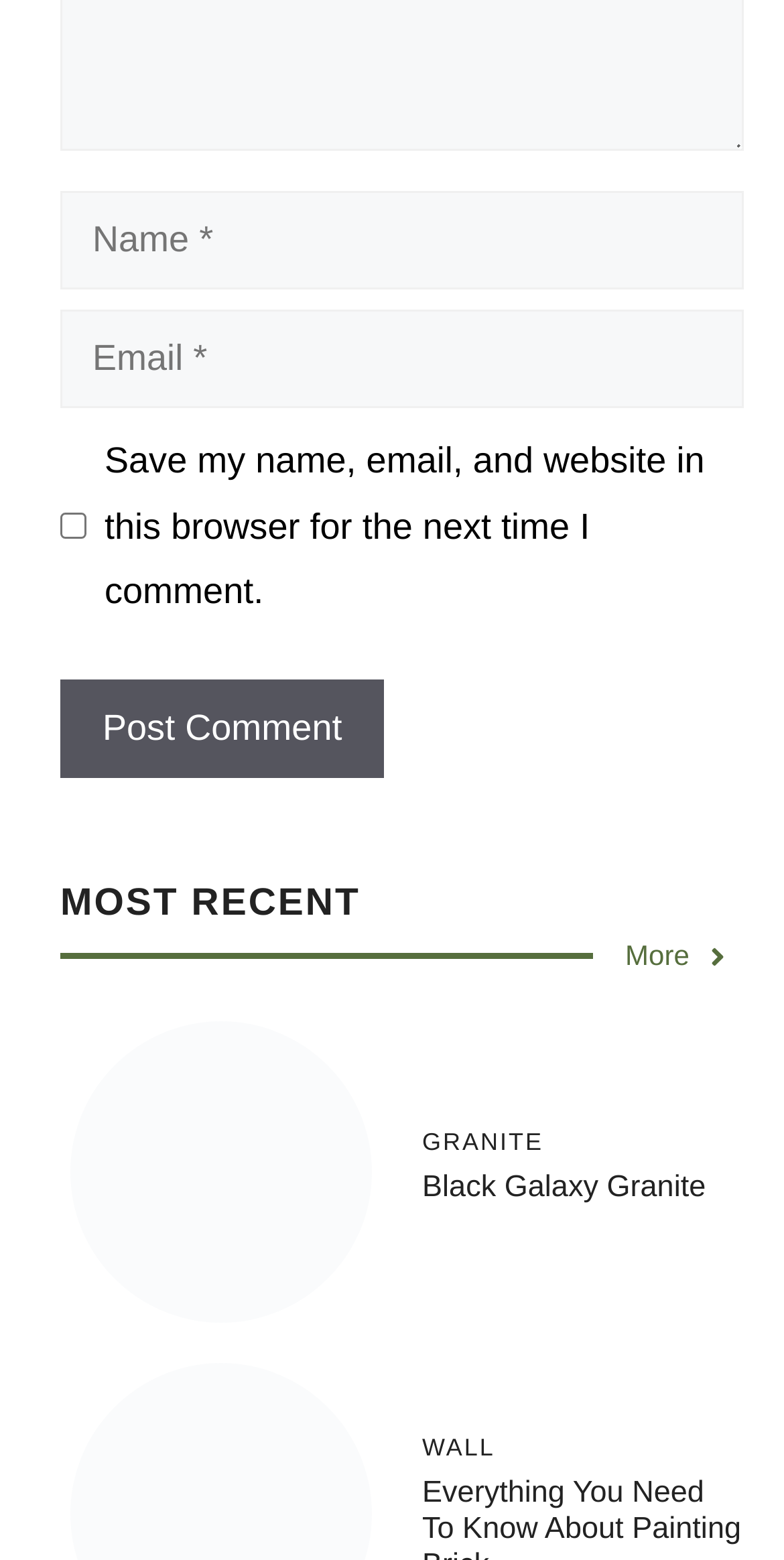How many input fields are there?
Refer to the image and provide a concise answer in one word or phrase.

4